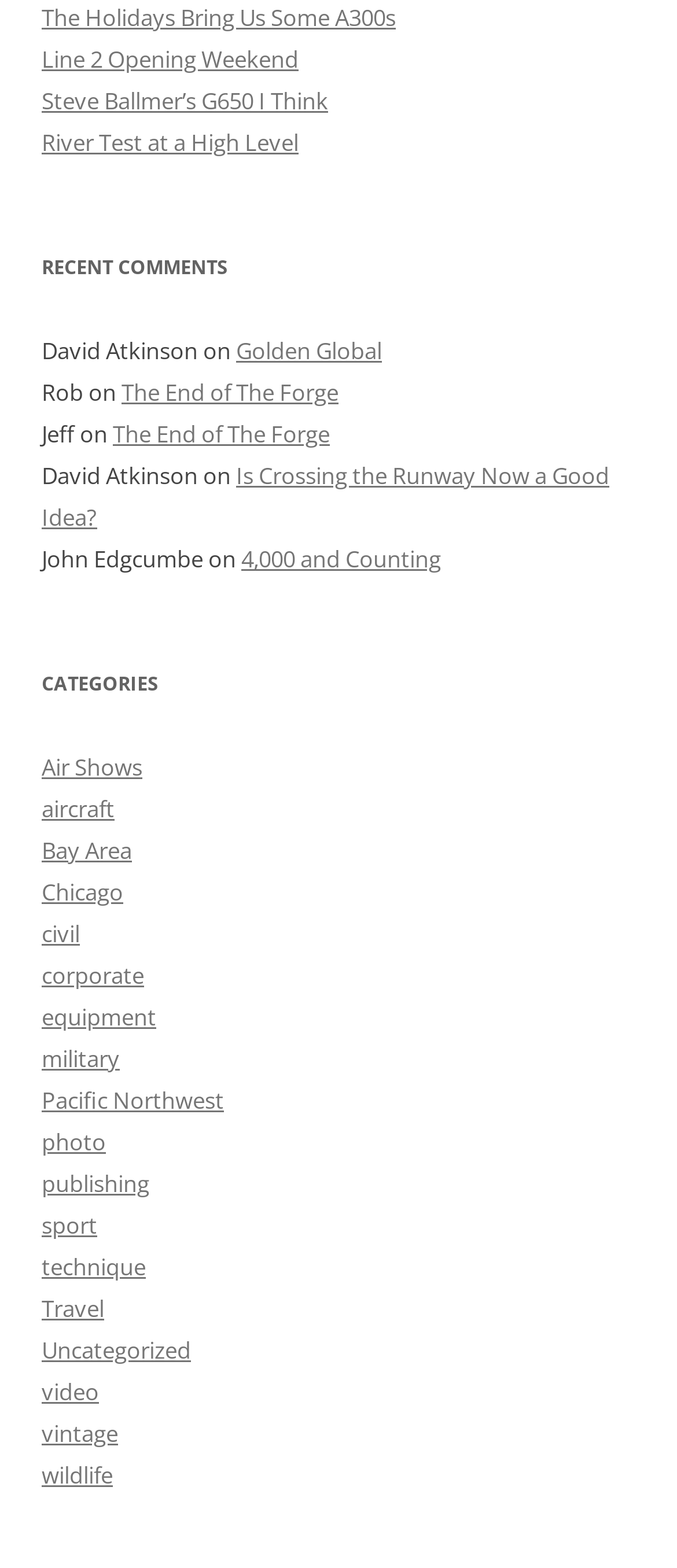What is the title of the first link on the webpage?
Answer the question with a single word or phrase, referring to the image.

The Holidays Bring Us Some A300s